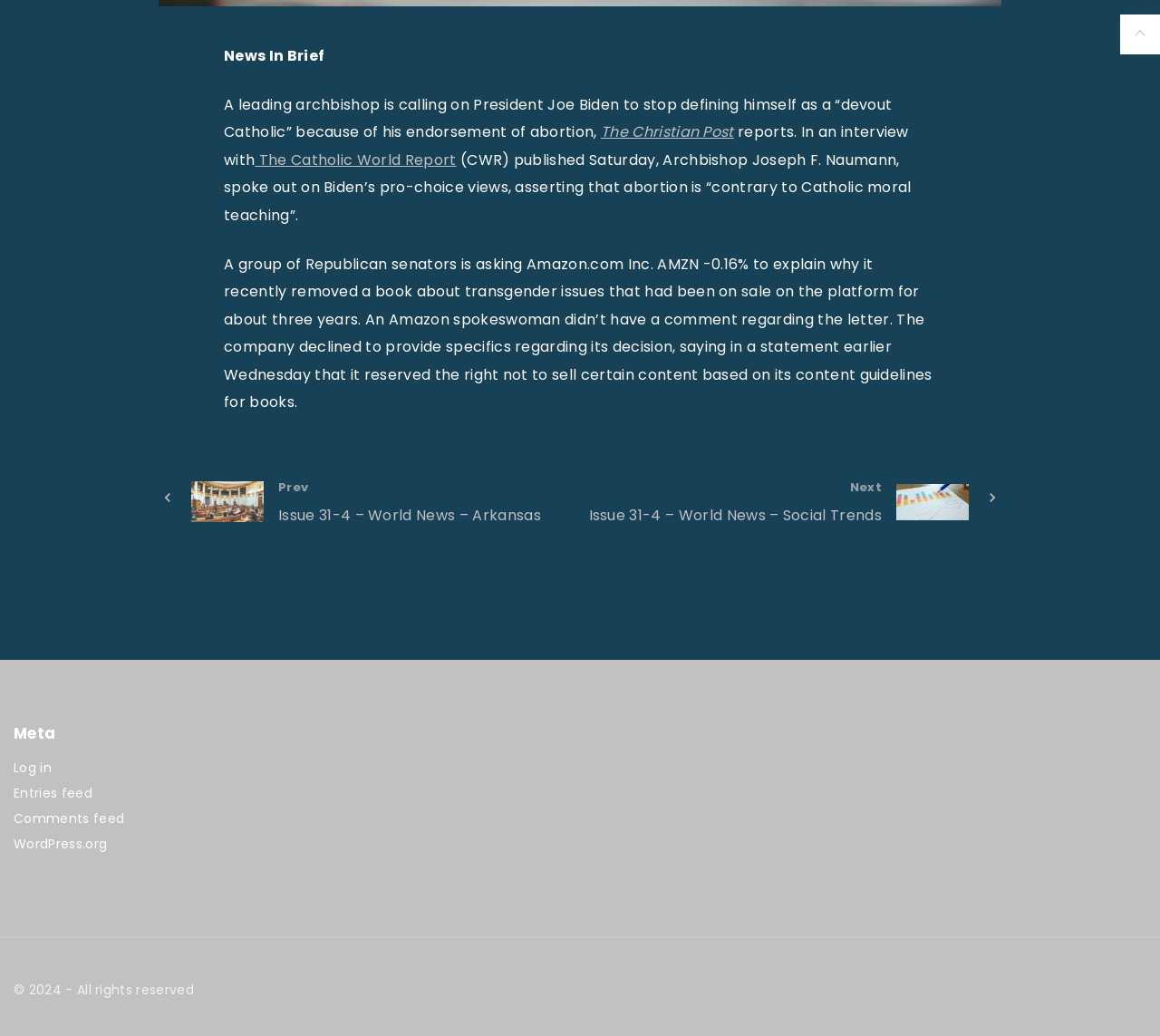Answer briefly with one word or phrase:
What is the year of copyright mentioned at the bottom of the webpage?

2024